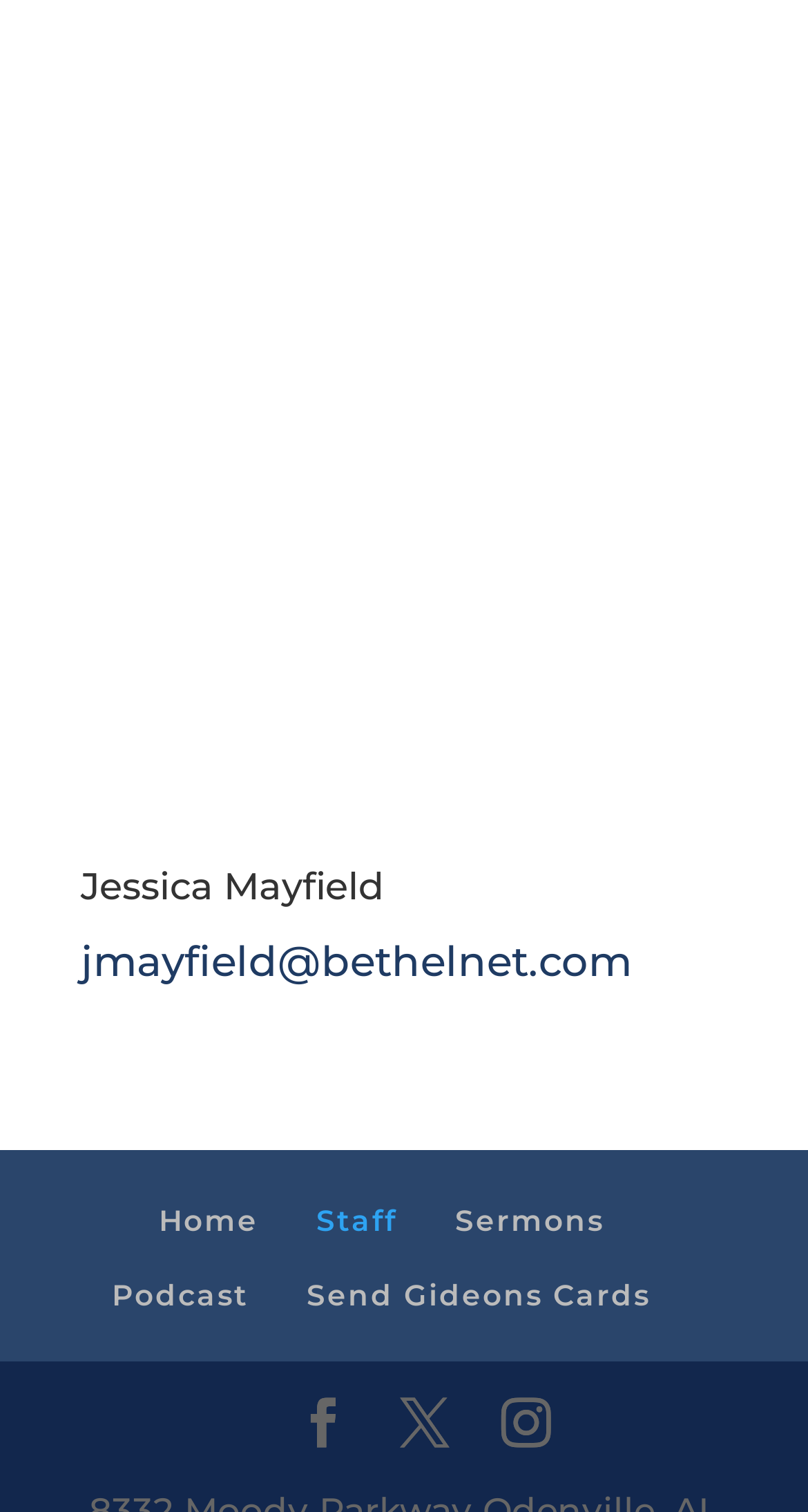Please find the bounding box coordinates of the element that you should click to achieve the following instruction: "Listen to sermons". The coordinates should be presented as four float numbers between 0 and 1: [left, top, right, bottom].

[0.563, 0.794, 0.747, 0.819]